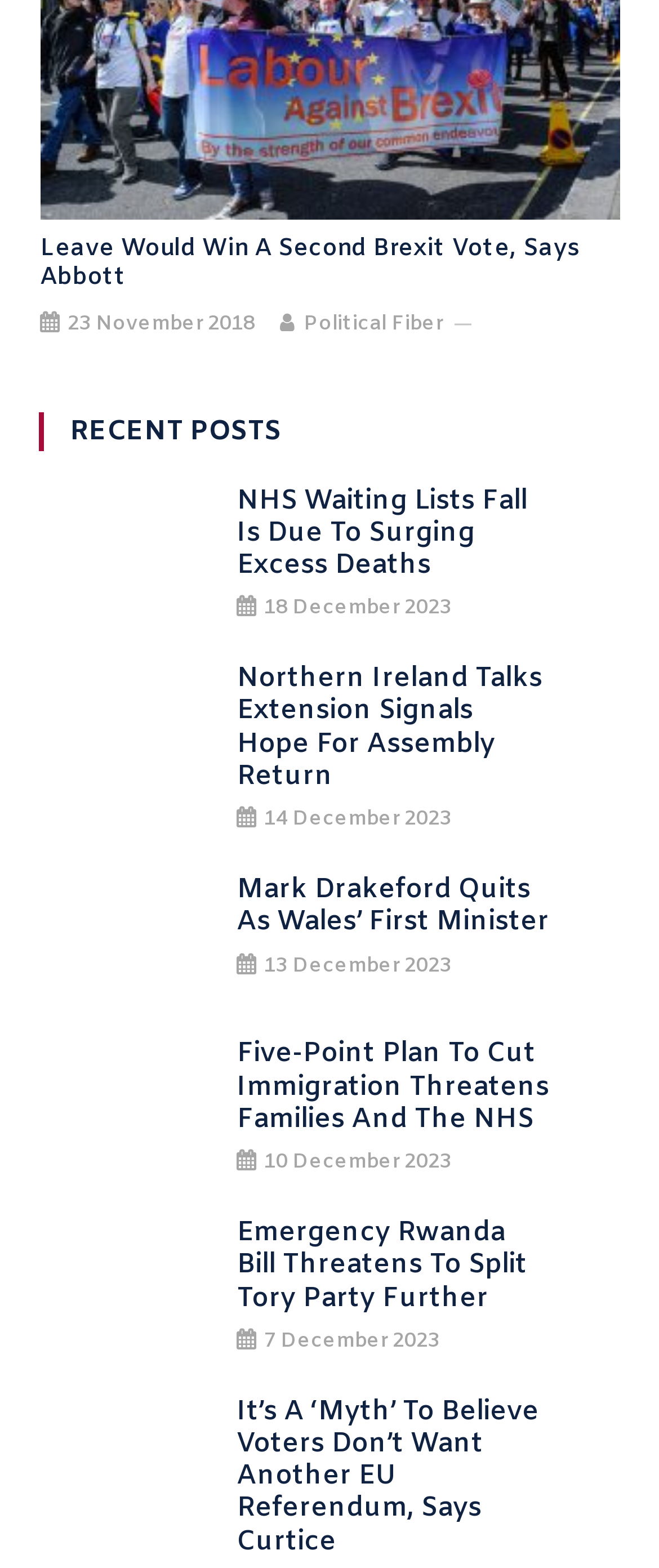Pinpoint the bounding box coordinates of the element you need to click to execute the following instruction: "View the post dated 23 November 2018". The bounding box should be represented by four float numbers between 0 and 1, in the format [left, top, right, bottom].

[0.101, 0.196, 0.386, 0.219]